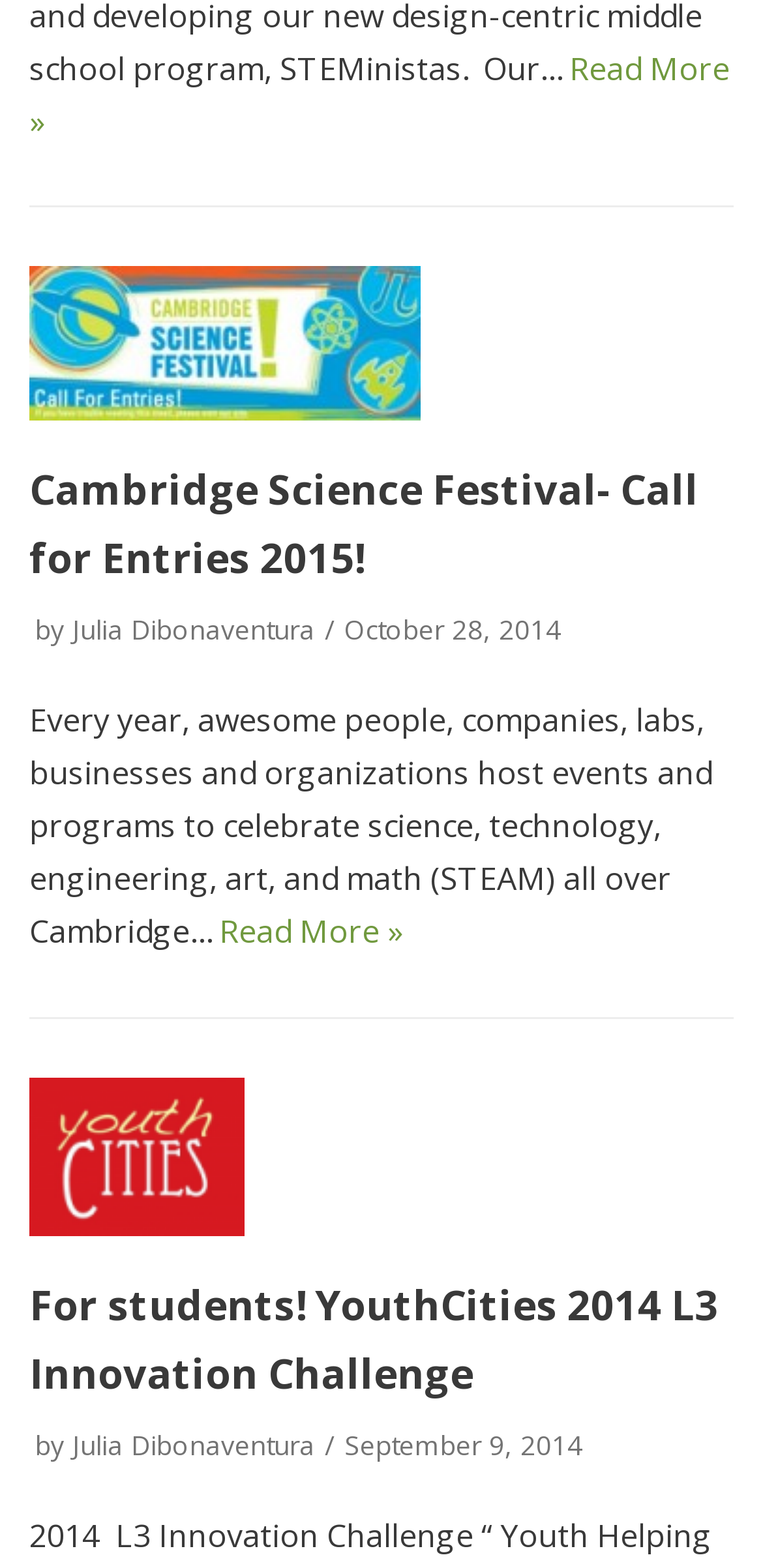Identify the bounding box coordinates for the element you need to click to achieve the following task: "Read more about the Science Club for Girls, Americorps MA Promise Fellow job posting". Provide the bounding box coordinates as four float numbers between 0 and 1, in the form [left, top, right, bottom].

[0.038, 0.029, 0.956, 0.09]